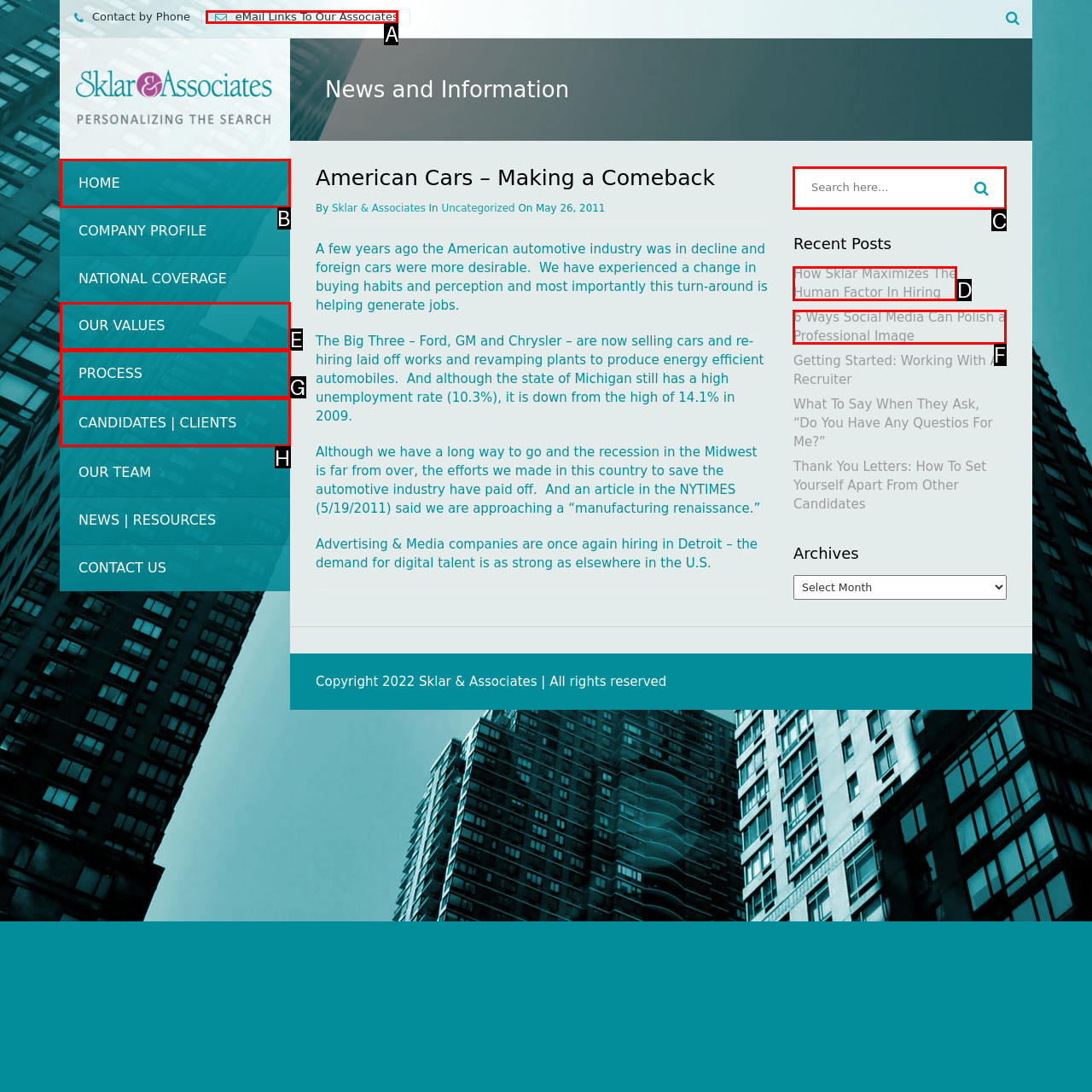To complete the instruction: Go to HOME page, which HTML element should be clicked?
Respond with the option's letter from the provided choices.

B